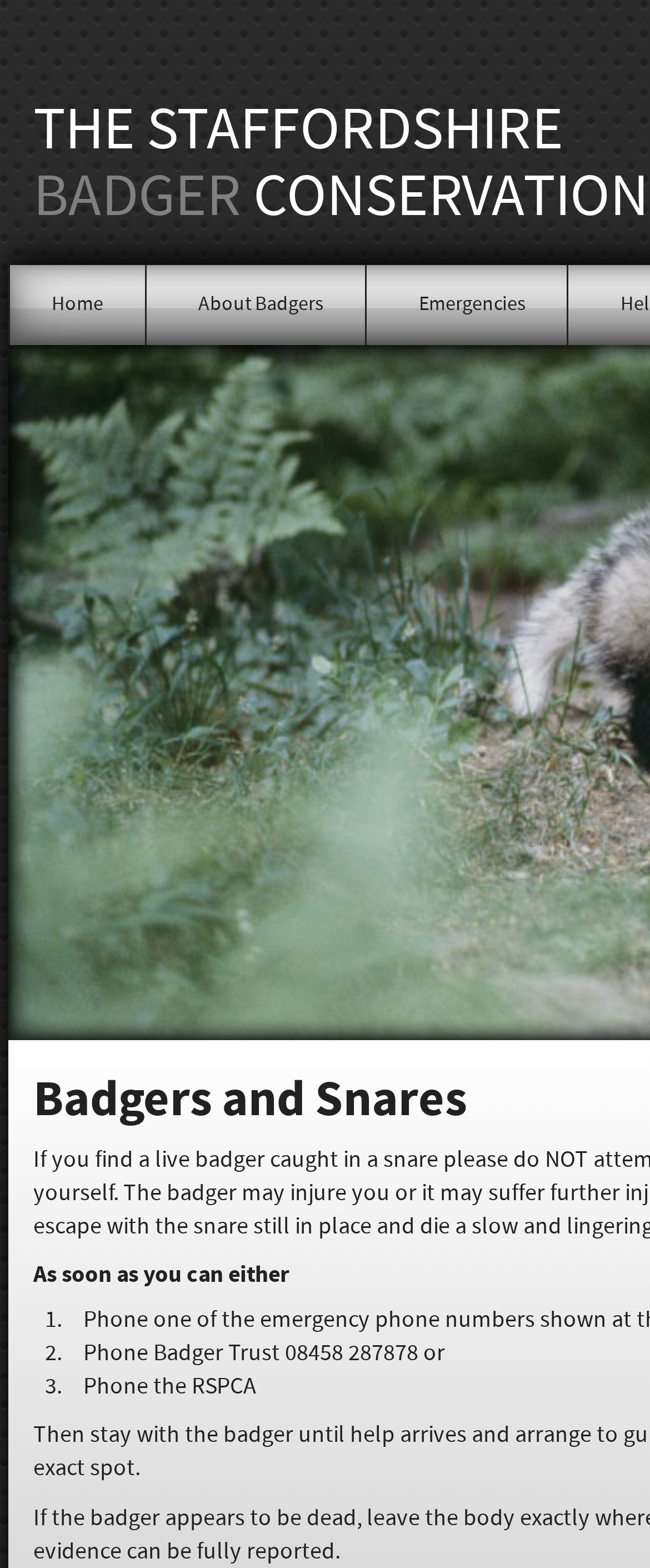Answer the question briefly using a single word or phrase: 
How many emergency contact options are listed?

2